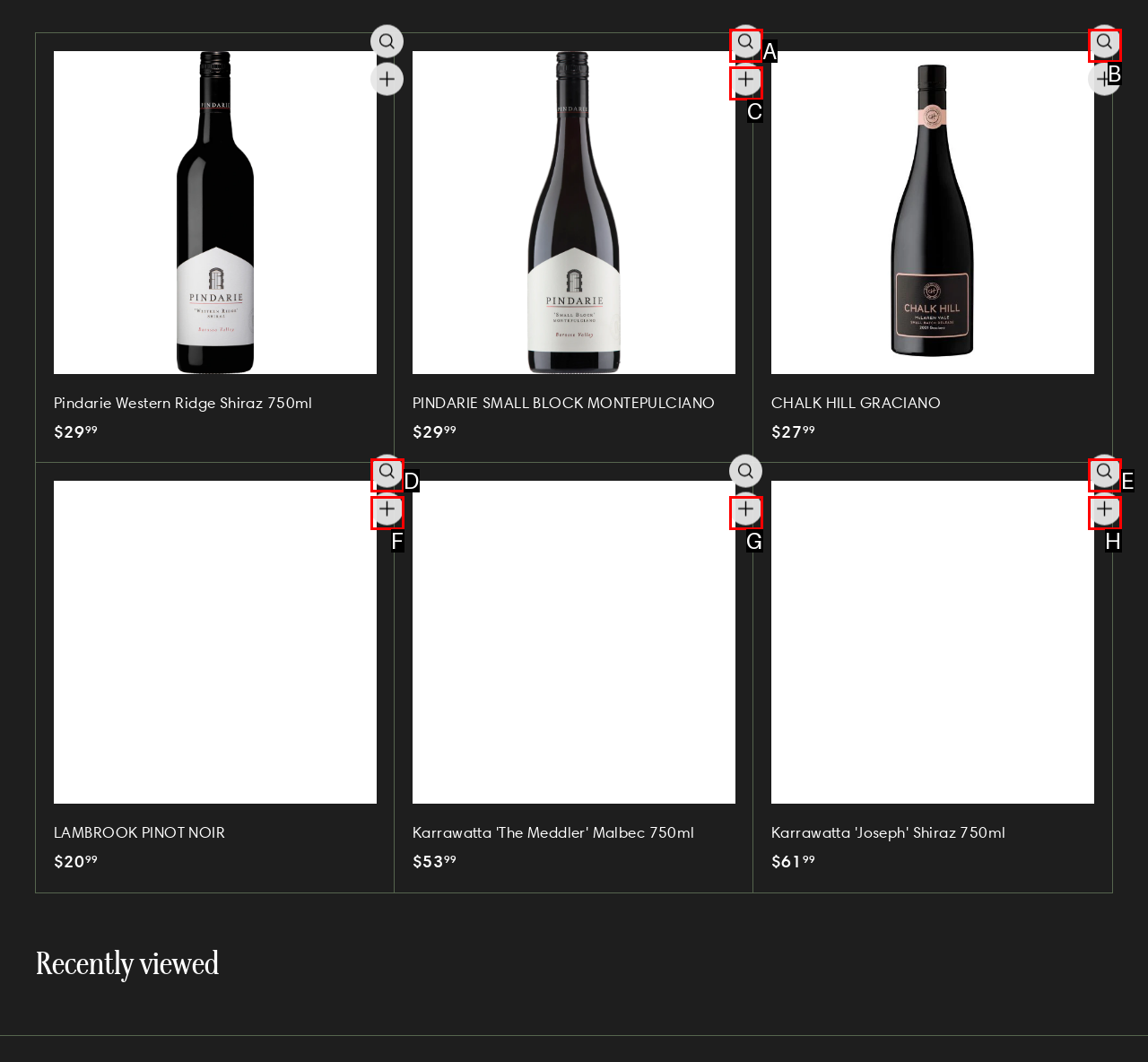From the options provided, determine which HTML element best fits the description: import 'components/icon'; Add to cart. Answer with the correct letter.

G